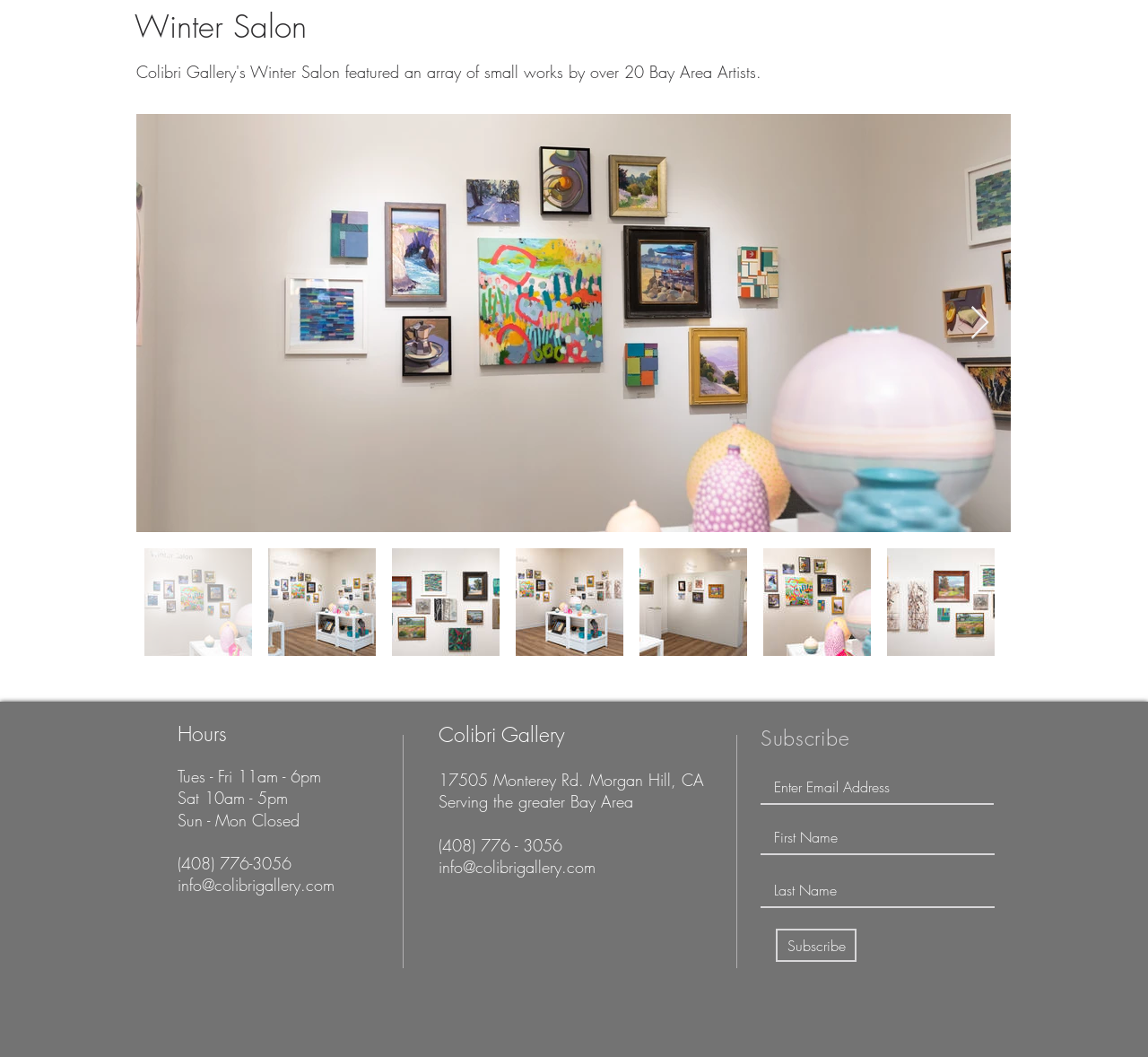Using the given description, provide the bounding box coordinates formatted as (top-left x, top-left y, bottom-right x, bottom-right y), with all values being floating point numbers between 0 and 1. Description: aria-label="First Name" name="first-name" placeholder="First Name"

[0.662, 0.776, 0.866, 0.809]